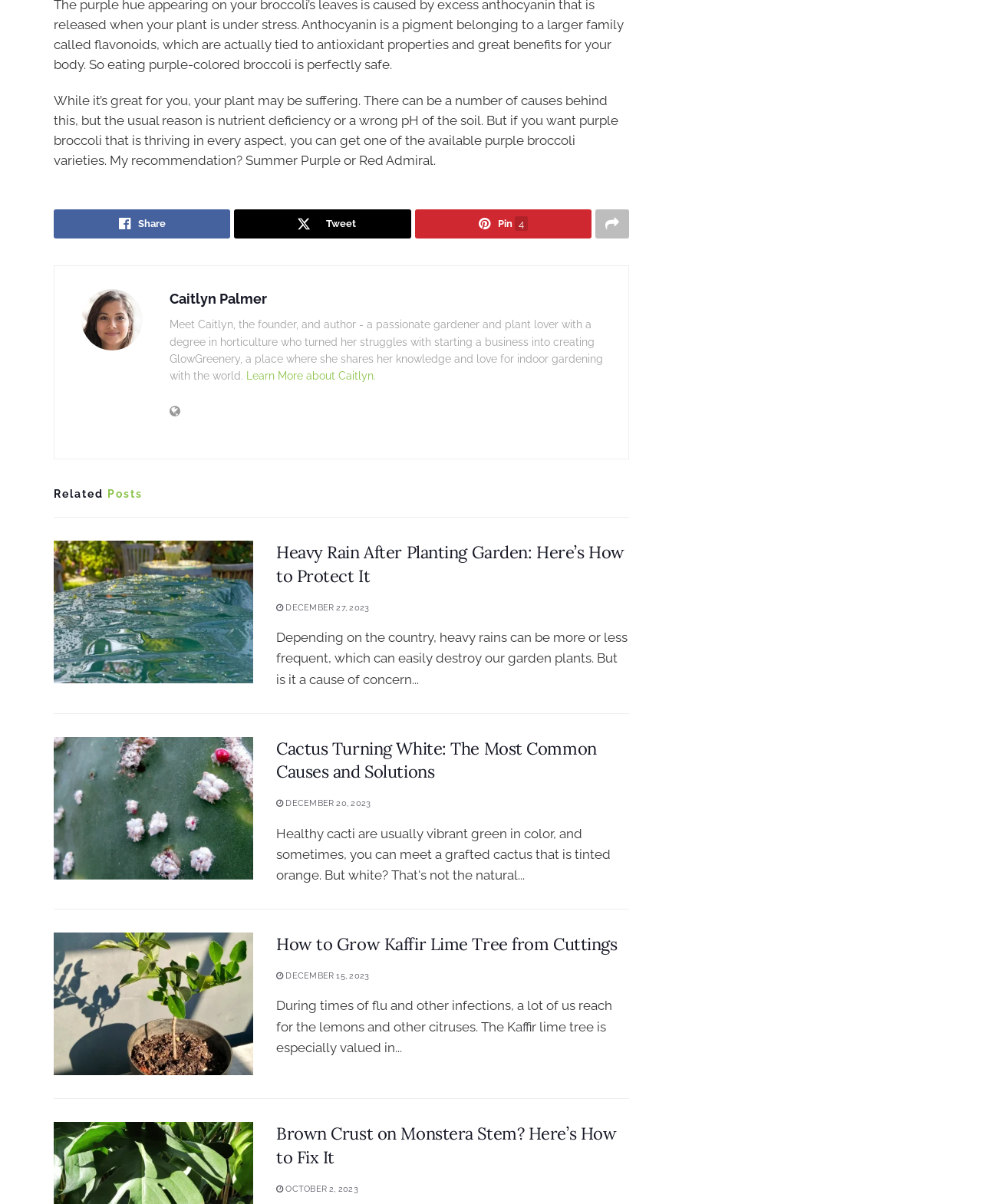Indicate the bounding box coordinates of the element that must be clicked to execute the instruction: "Read the article 'How to Grow Kaffir Lime Tree from Cuttings'". The coordinates should be given as four float numbers between 0 and 1, i.e., [left, top, right, bottom].

[0.281, 0.775, 0.641, 0.794]